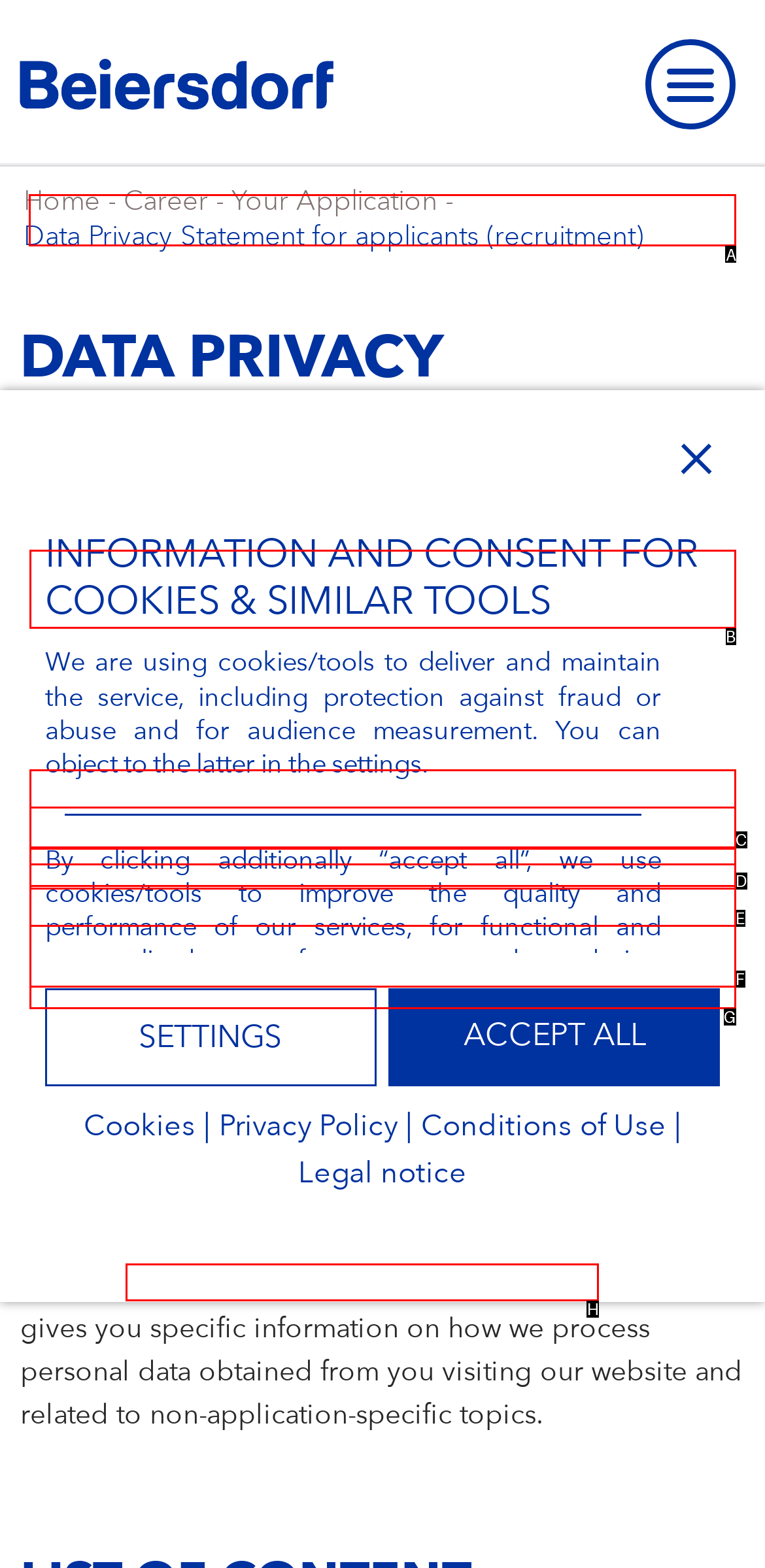Identify the HTML element to click to fulfill this task: Search in the search box
Answer with the letter from the given choices.

A